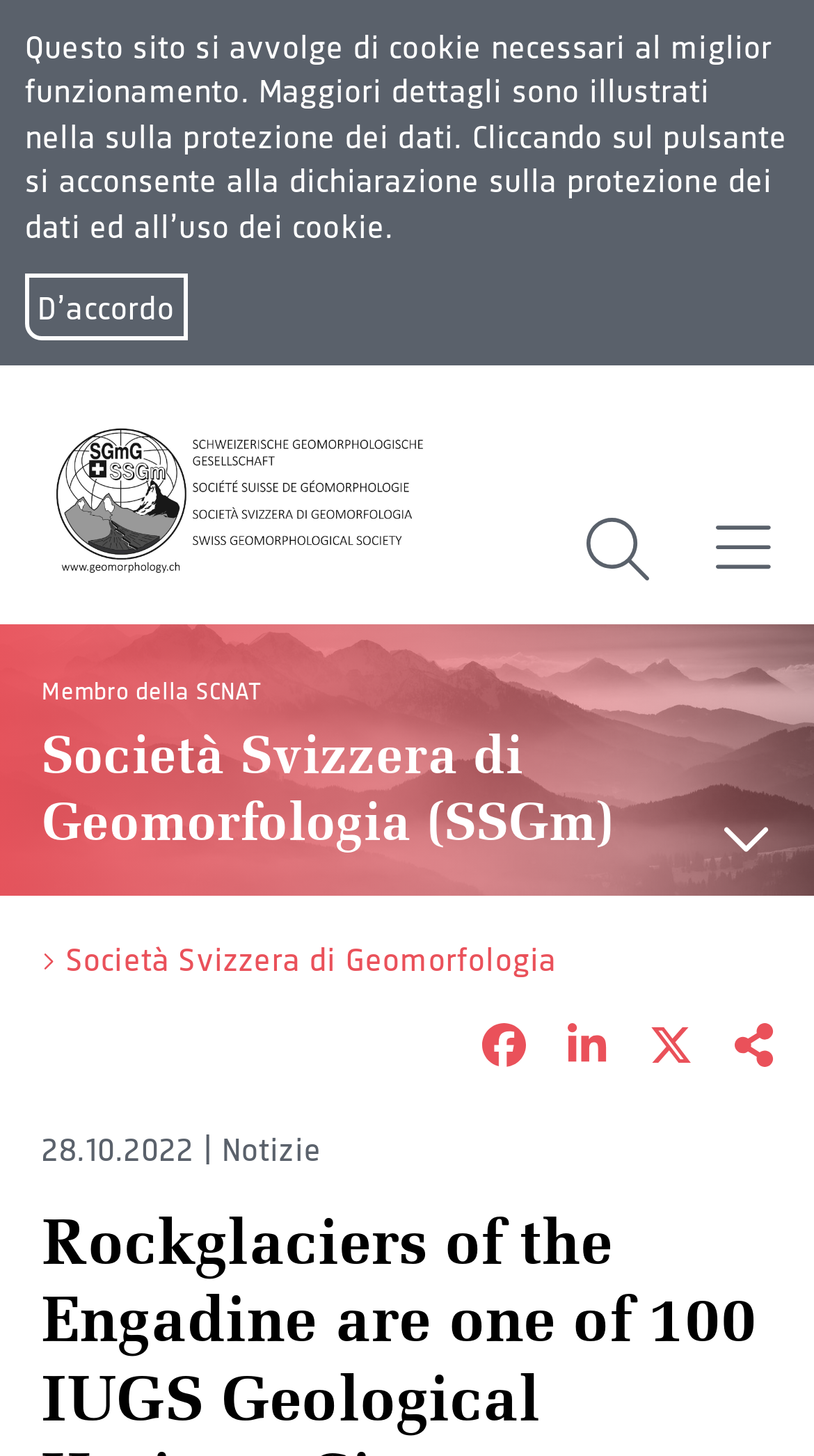Please locate the clickable area by providing the bounding box coordinates to follow this instruction: "View the 'Notizie' section".

[0.272, 0.775, 0.395, 0.803]